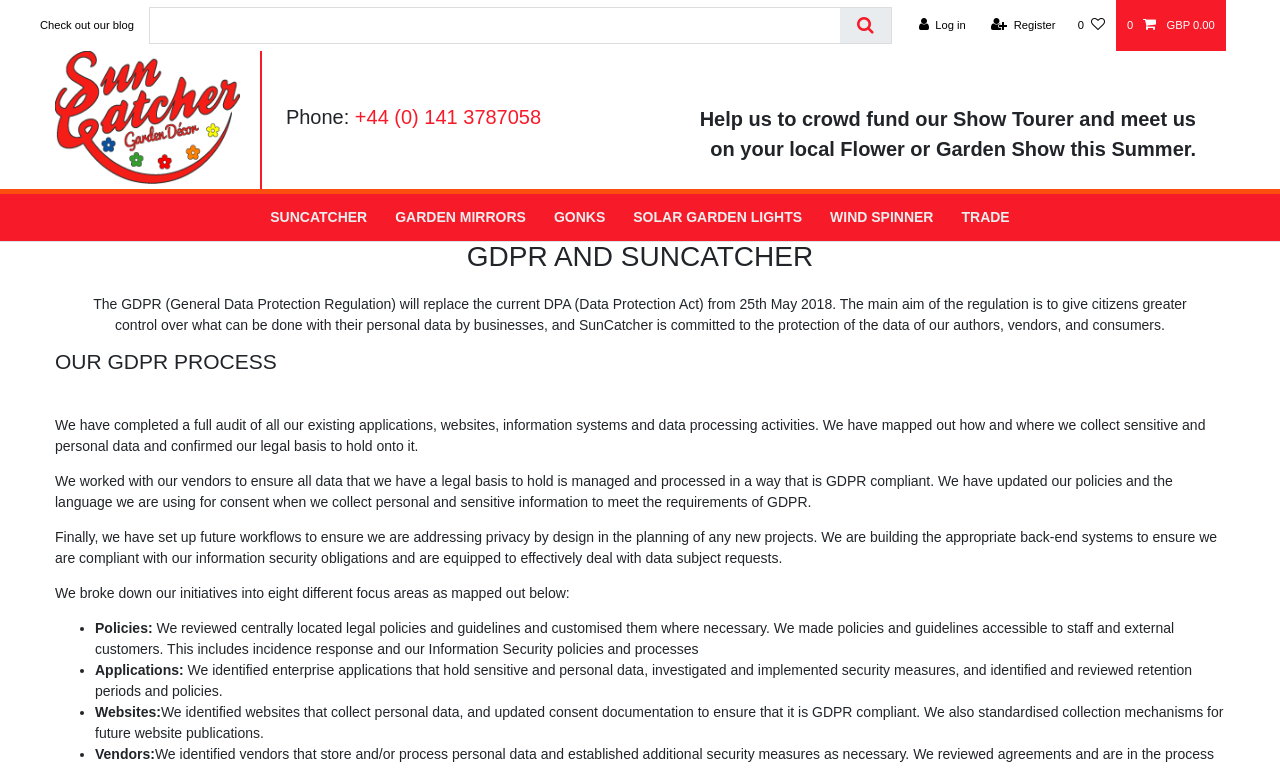Locate the bounding box coordinates of the clickable region necessary to complete the following instruction: "Learn more about SUNCATCHER". Provide the coordinates in the format of four float numbers between 0 and 1, i.e., [left, top, right, bottom].

[0.043, 0.144, 0.205, 0.165]